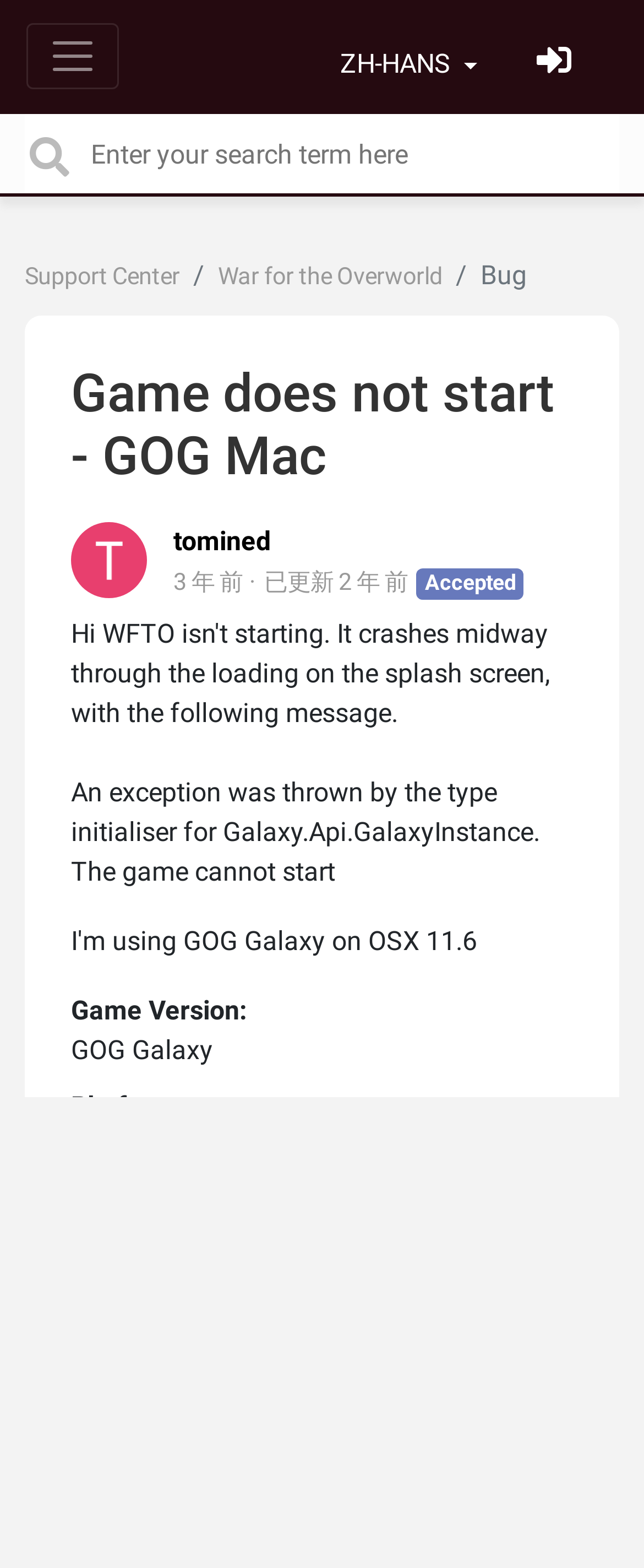Please specify the bounding box coordinates for the clickable region that will help you carry out the instruction: "Search for a term".

[0.038, 0.073, 0.962, 0.123]